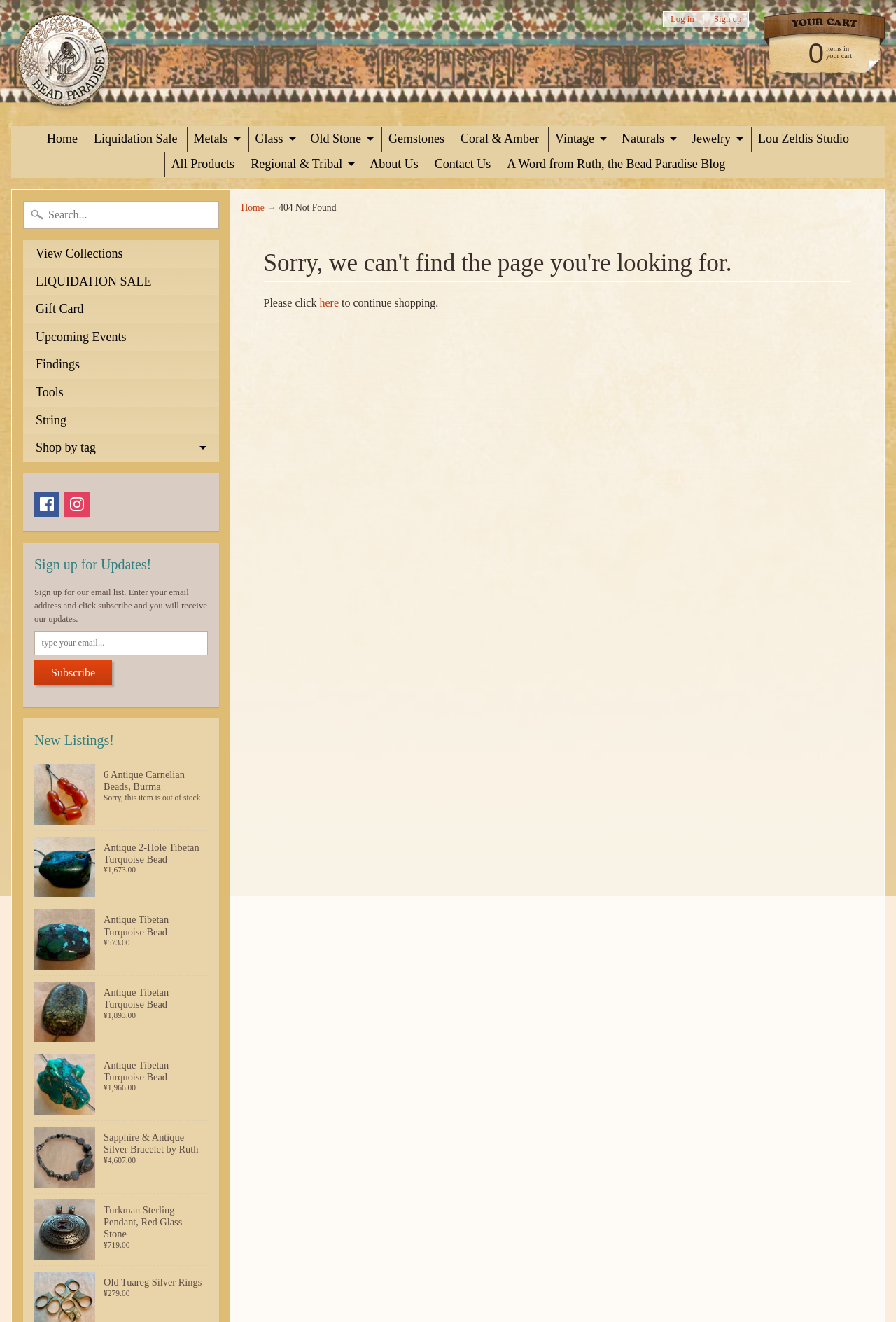Can you find and generate the webpage's heading?

Sorry, we can't find the page you're looking for.